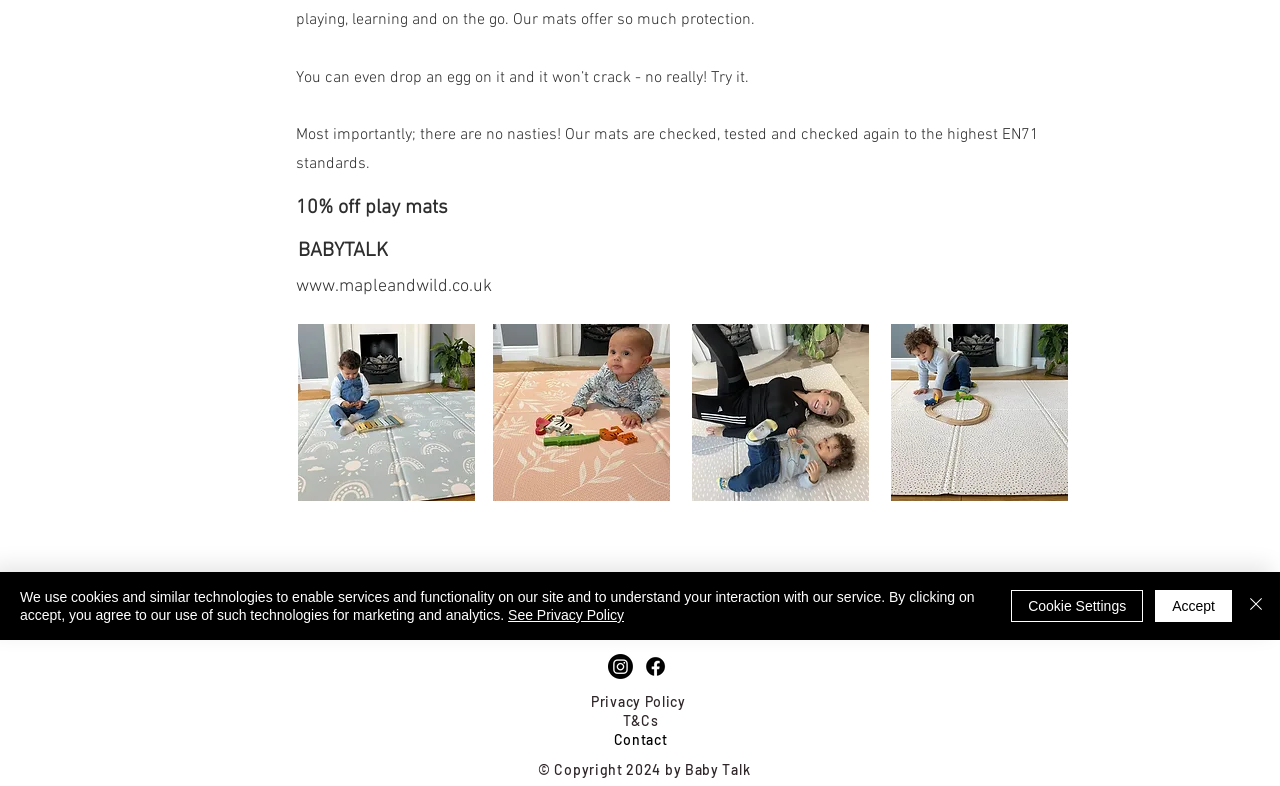Determine the bounding box coordinates for the HTML element mentioned in the following description: "Reply". The coordinates should be a list of four floats ranging from 0 to 1, represented as [left, top, right, bottom].

None